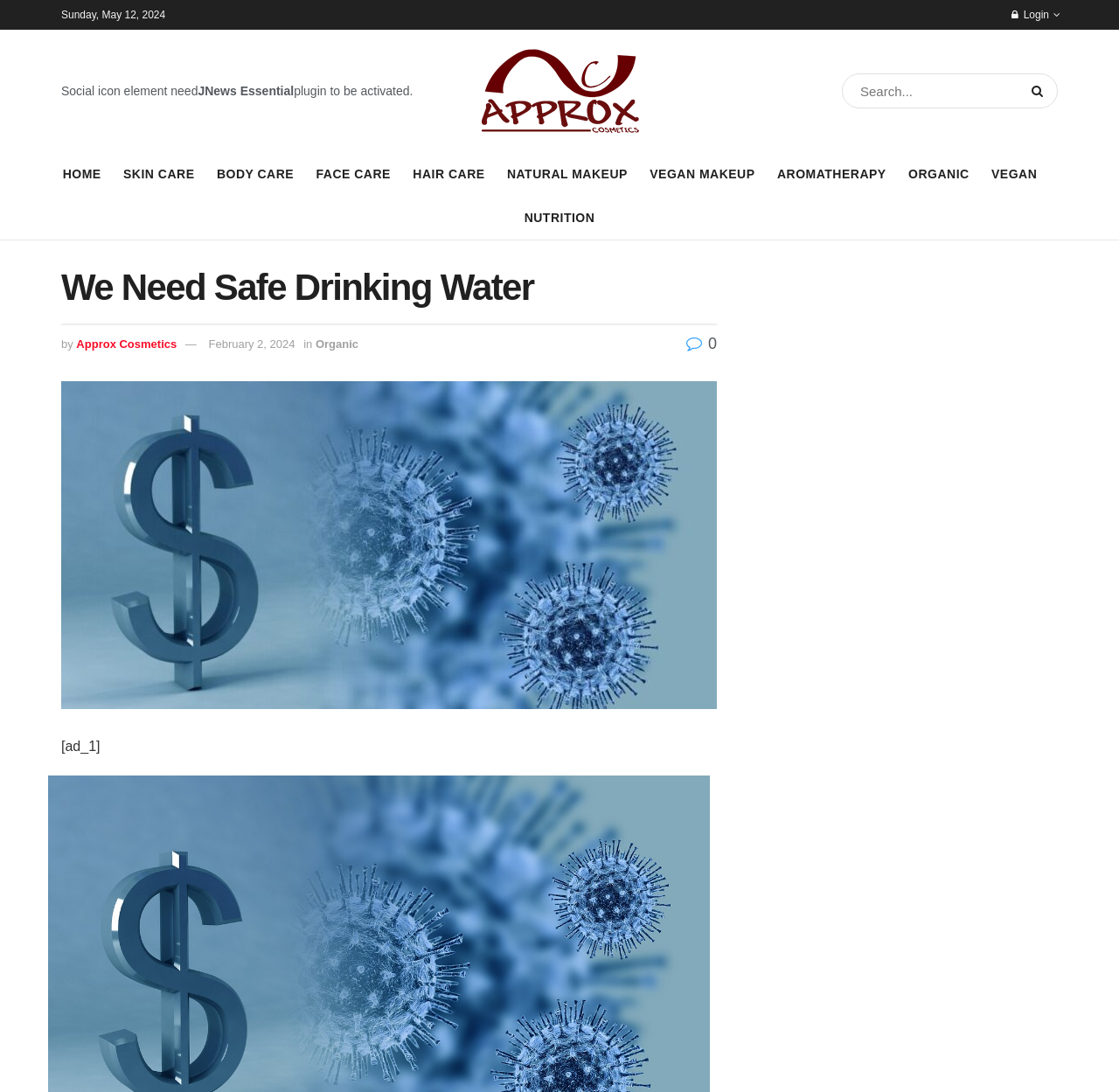Determine the coordinates of the bounding box for the clickable area needed to execute this instruction: "Search for products".

[0.752, 0.067, 0.945, 0.099]